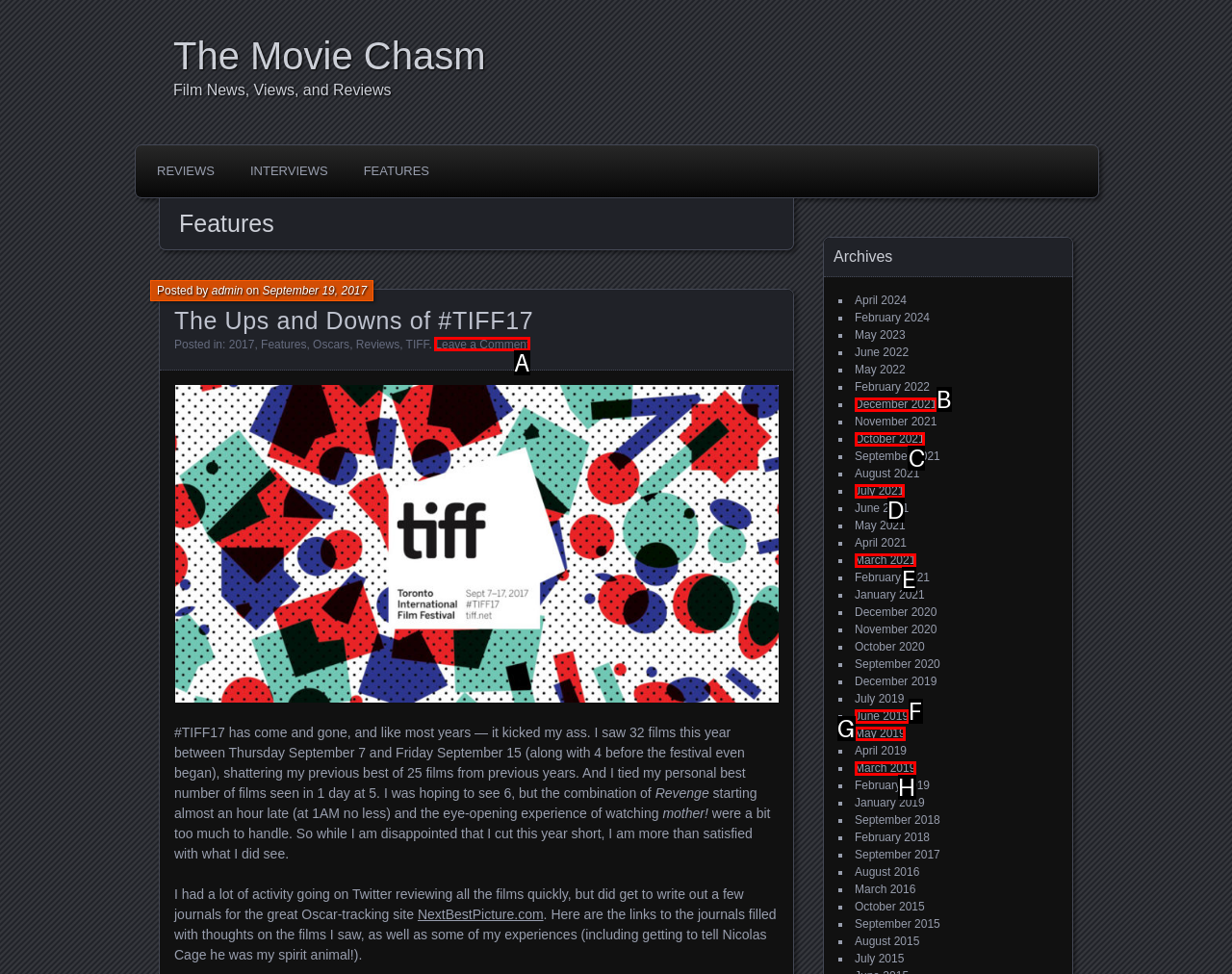Identify the appropriate choice to fulfill this task: view Dylan Bell's profile
Respond with the letter corresponding to the correct option.

None